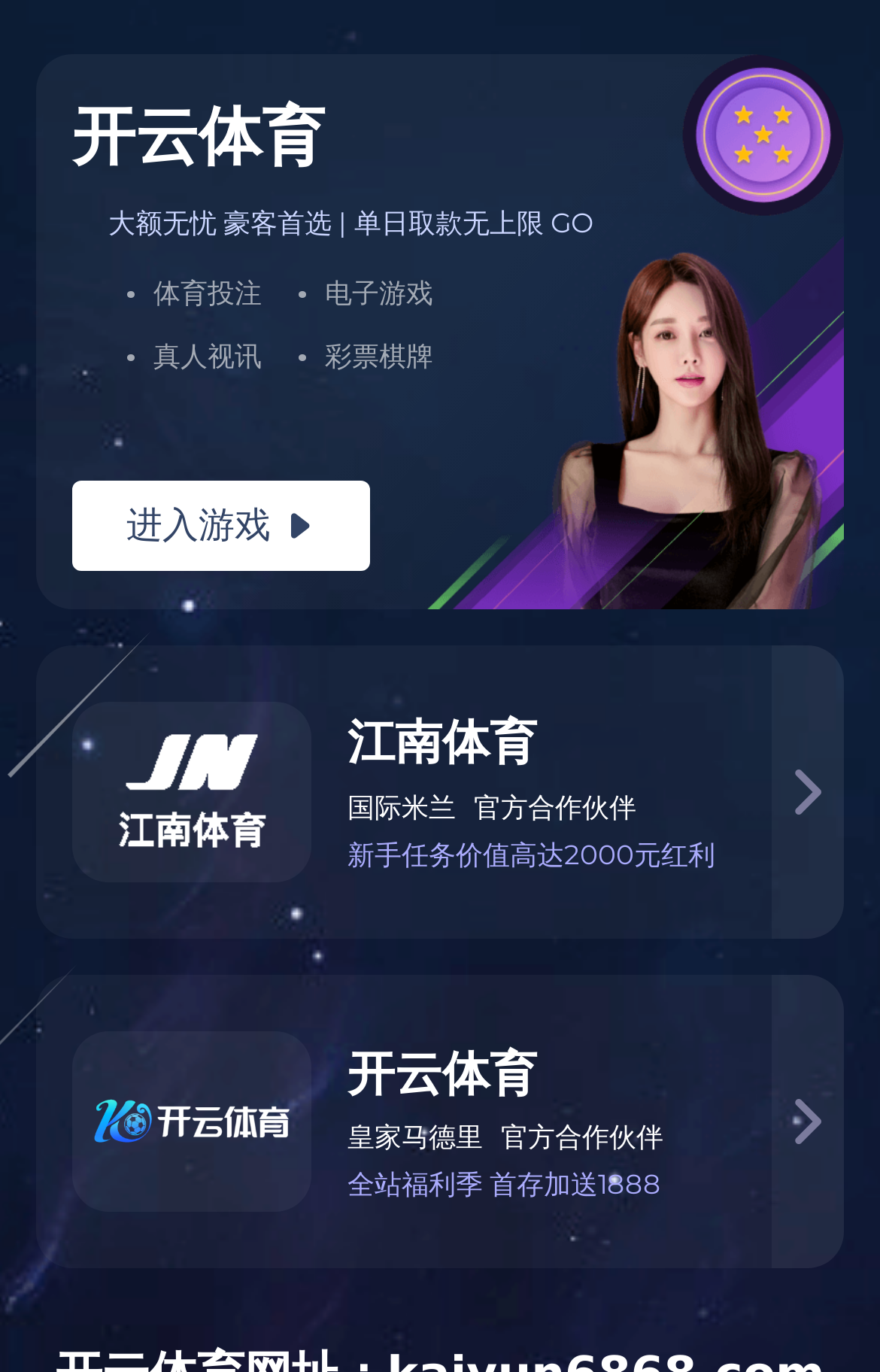Calculate the bounding box coordinates for the UI element based on the following description: "产品中心". Ensure the coordinates are four float numbers between 0 and 1, i.e., [left, top, right, bottom].

[0.041, 0.253, 0.959, 0.336]